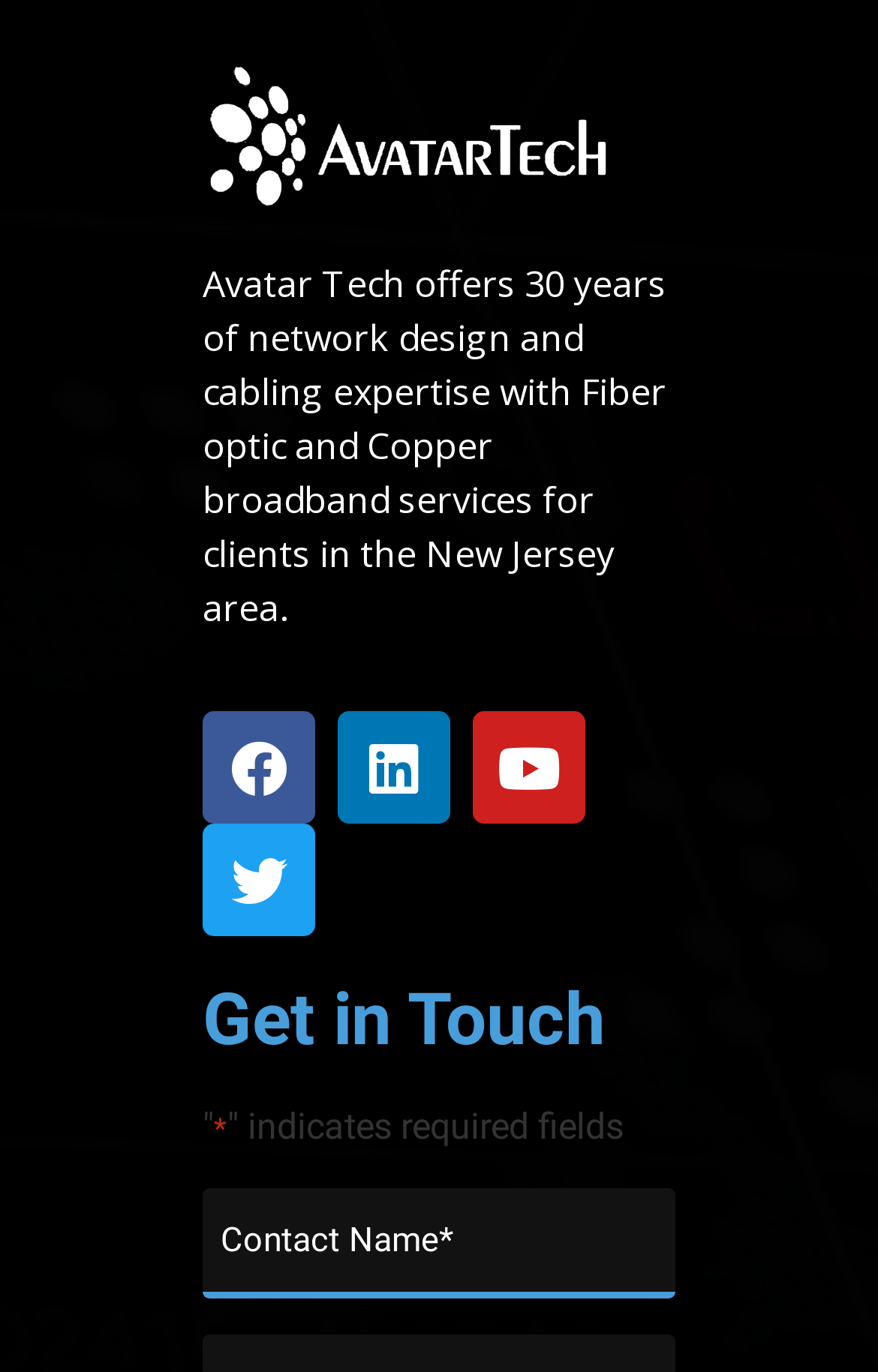What is the region below the social media links?
Use the image to answer the question with a single word or phrase.

Form section